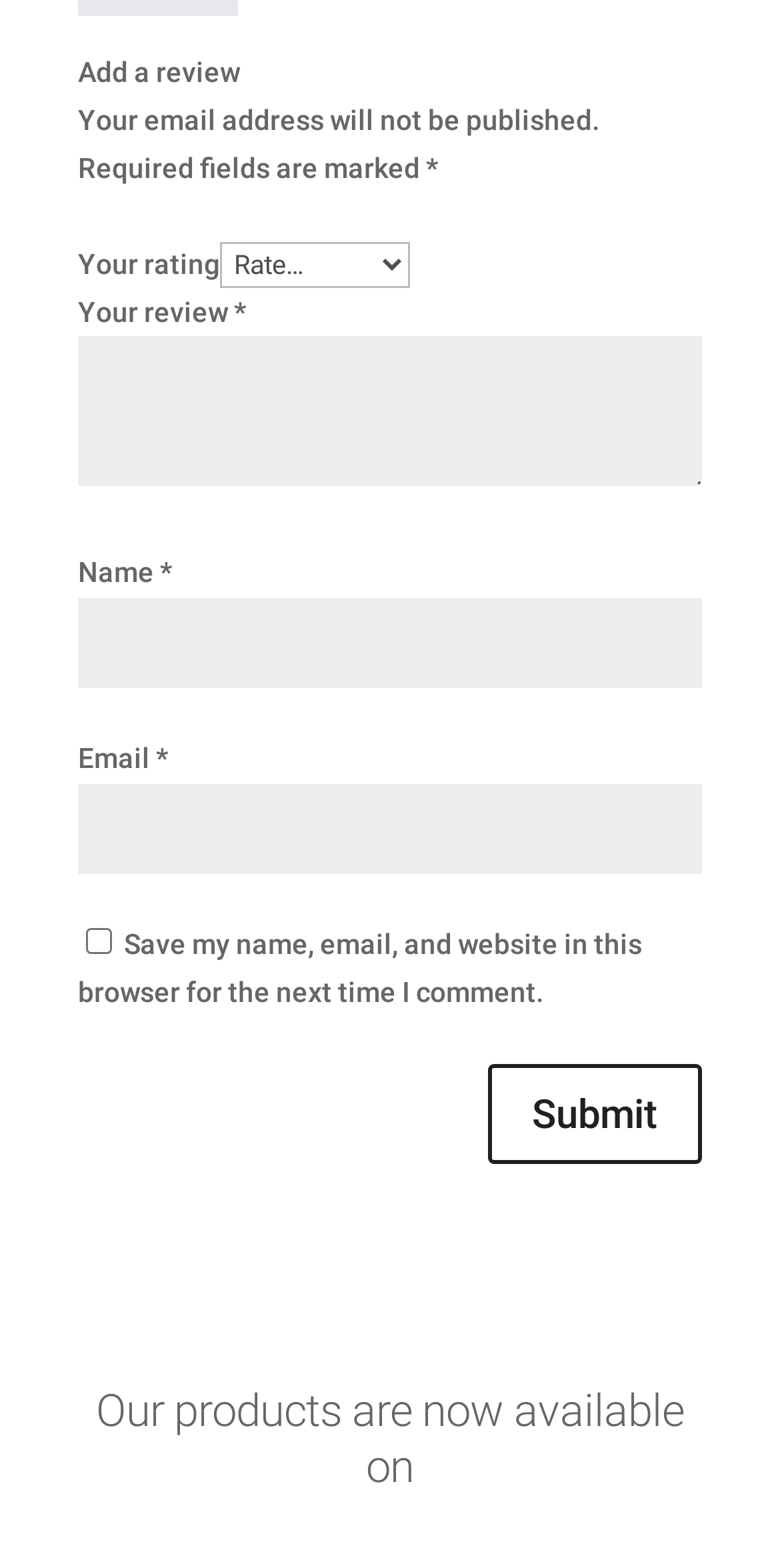Bounding box coordinates should be in the format (top-left x, top-left y, bottom-right x, bottom-right y) and all values should be floating point numbers between 0 and 1. Determine the bounding box coordinate for the UI element described as: Submit

[0.626, 0.679, 0.9, 0.743]